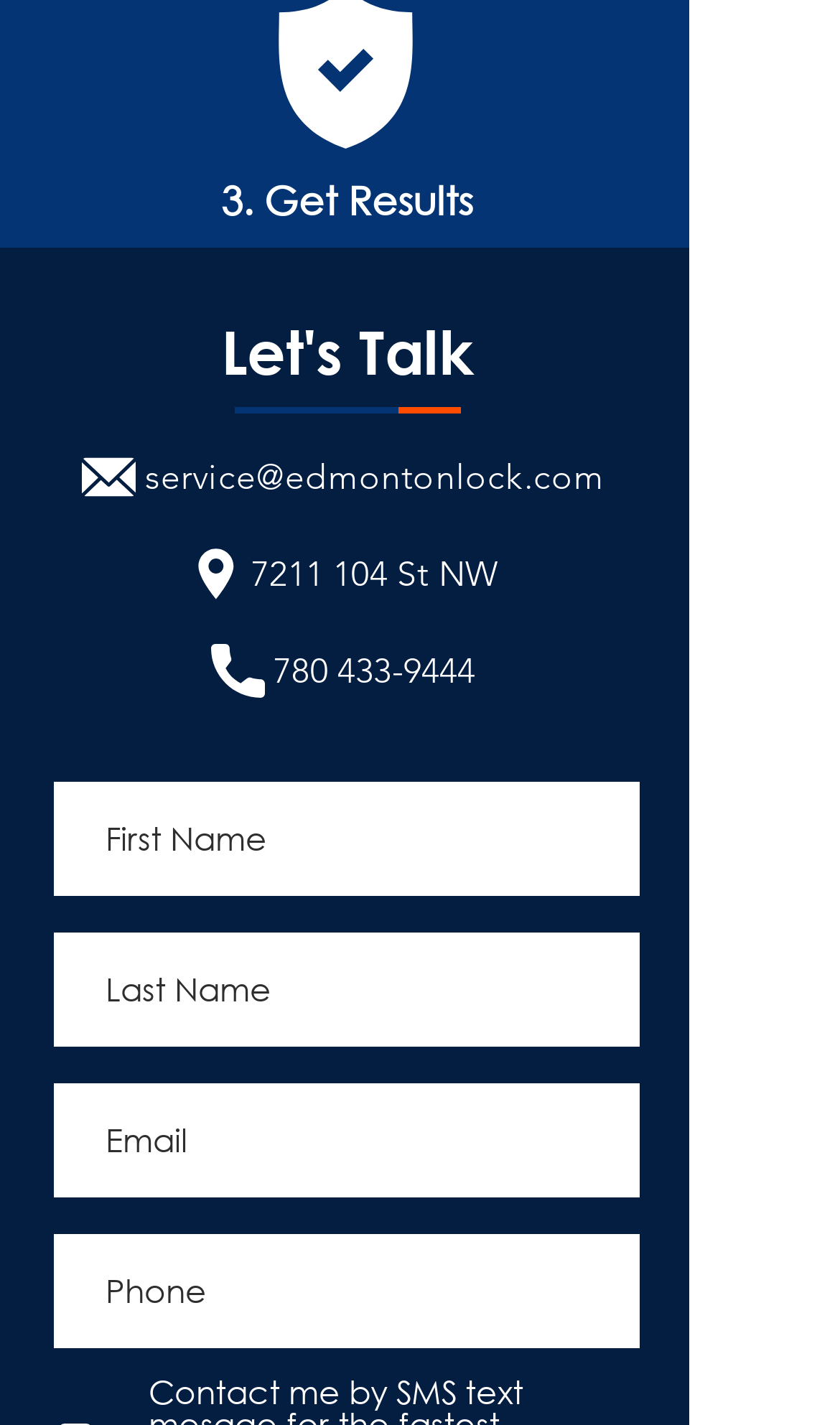Examine the image and give a thorough answer to the following question:
What is the required field in the form?

I analyzed the form elements and found that the textbox with the label 'Email' has the attribute 'required: True', indicating that it is a required field.